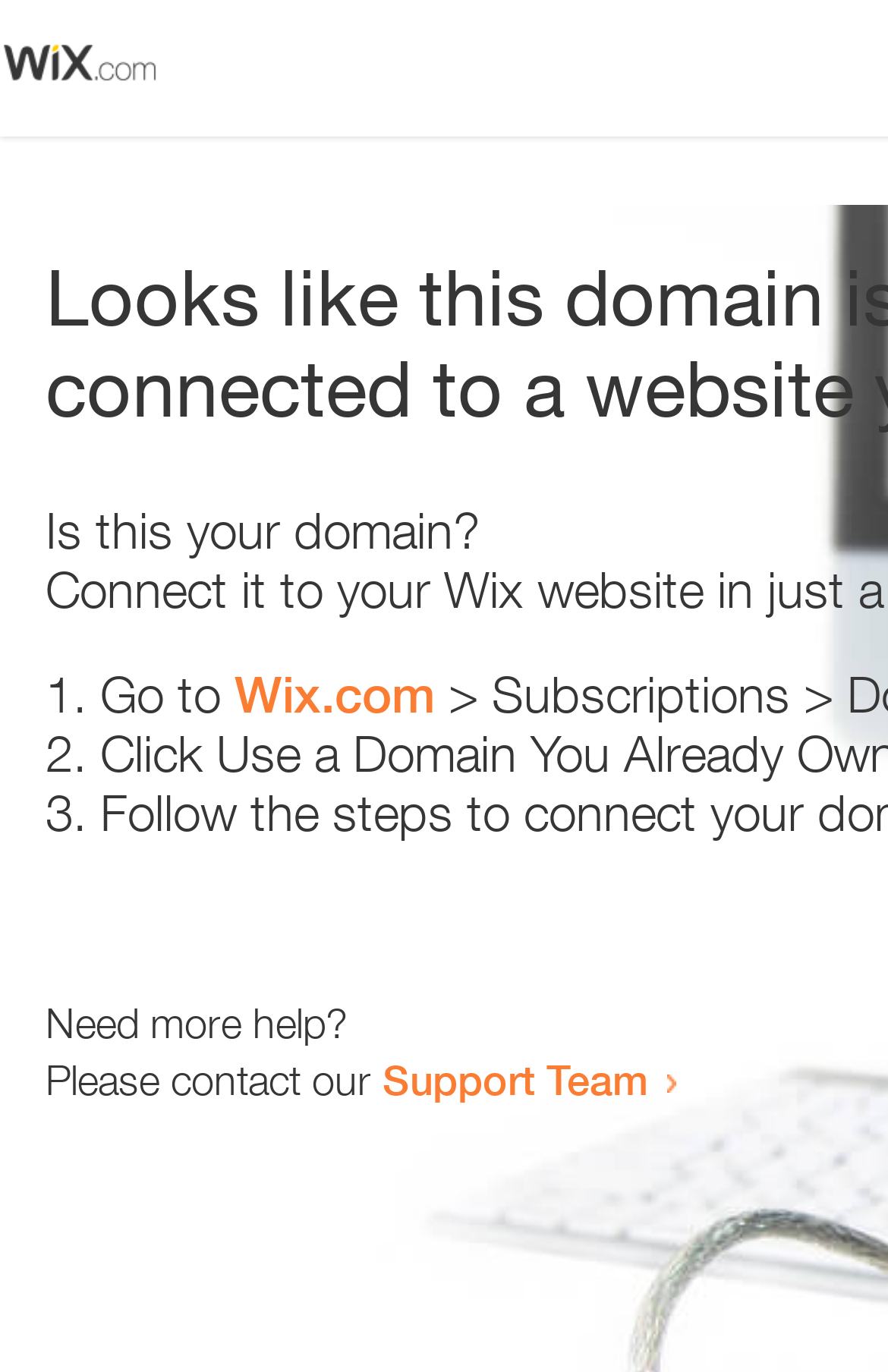What is the domain being referred to?
Please give a detailed and elaborate answer to the question.

The webpage contains a link 'Wix.com' which suggests that the domain being referred to is Wix.com. This can be inferred from the context of the sentence 'Go to Wix.com'.